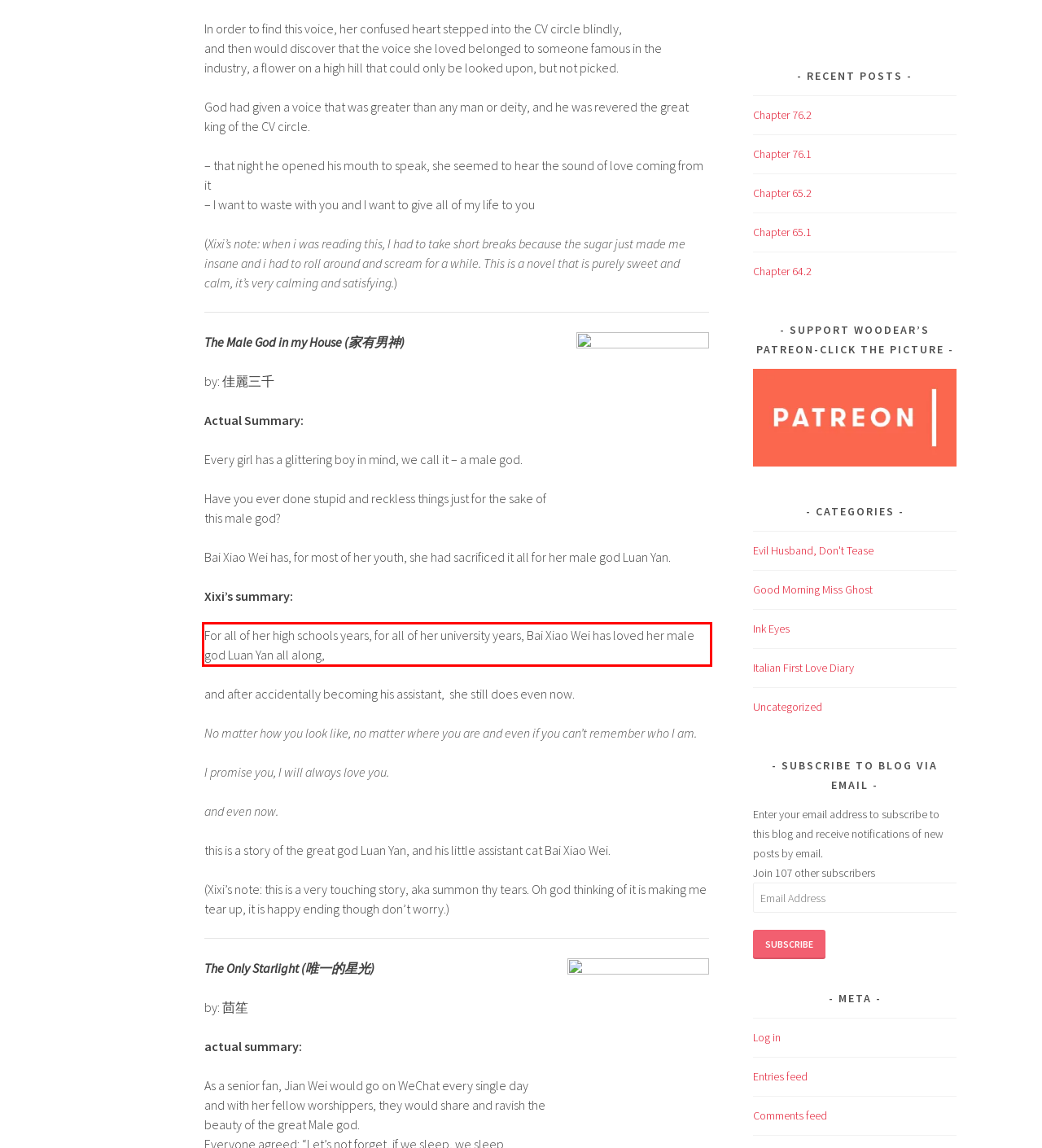Please recognize and transcribe the text located inside the red bounding box in the webpage image.

For all of her high schools years, for all of her university years, Bai Xiao Wei has loved her male god Luan Yan all along,